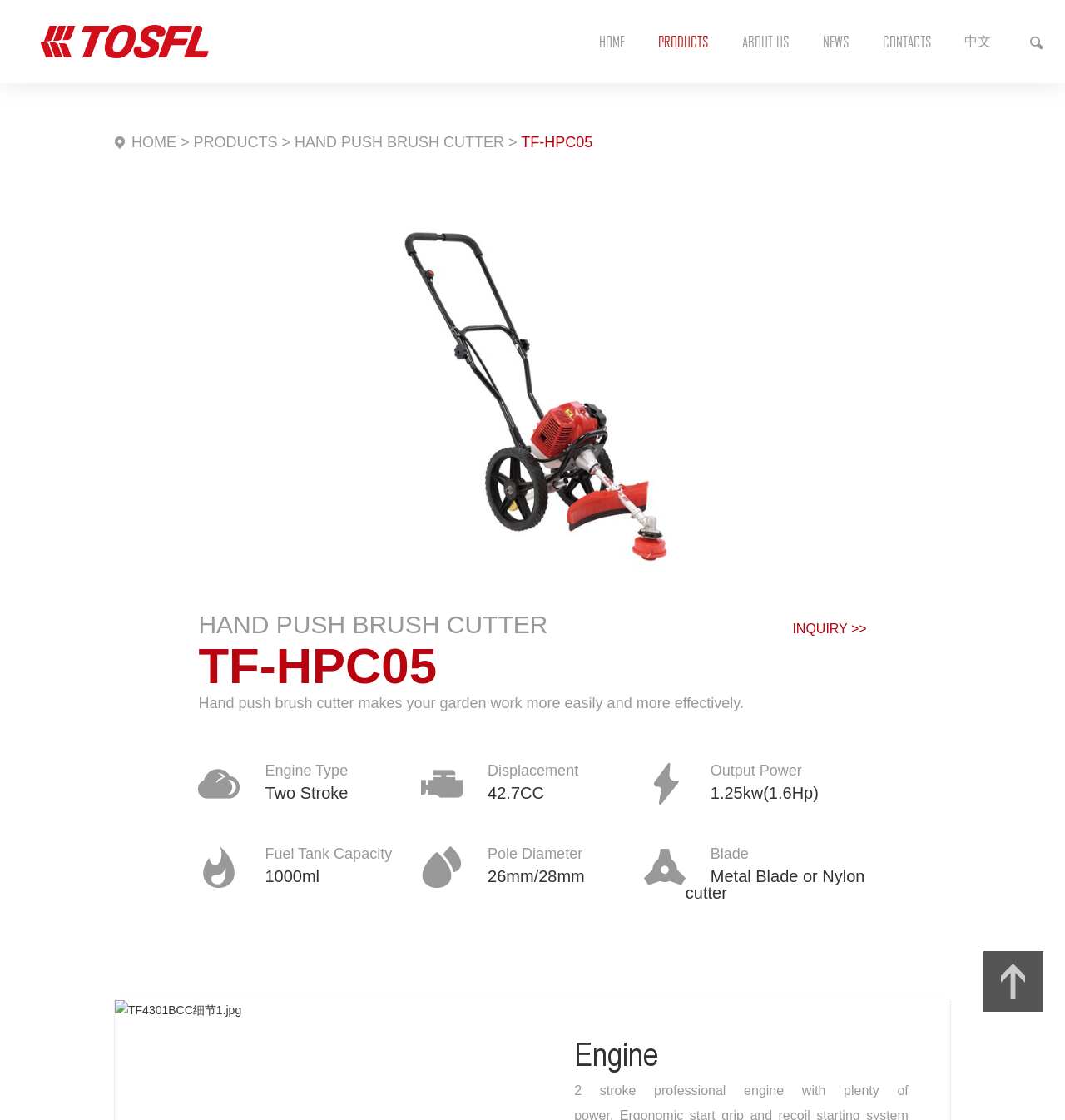Identify the bounding box coordinates for the region of the element that should be clicked to carry out the instruction: "View TF-HPC05 product details". The bounding box coordinates should be four float numbers between 0 and 1, i.e., [left, top, right, bottom].

[0.489, 0.12, 0.556, 0.134]